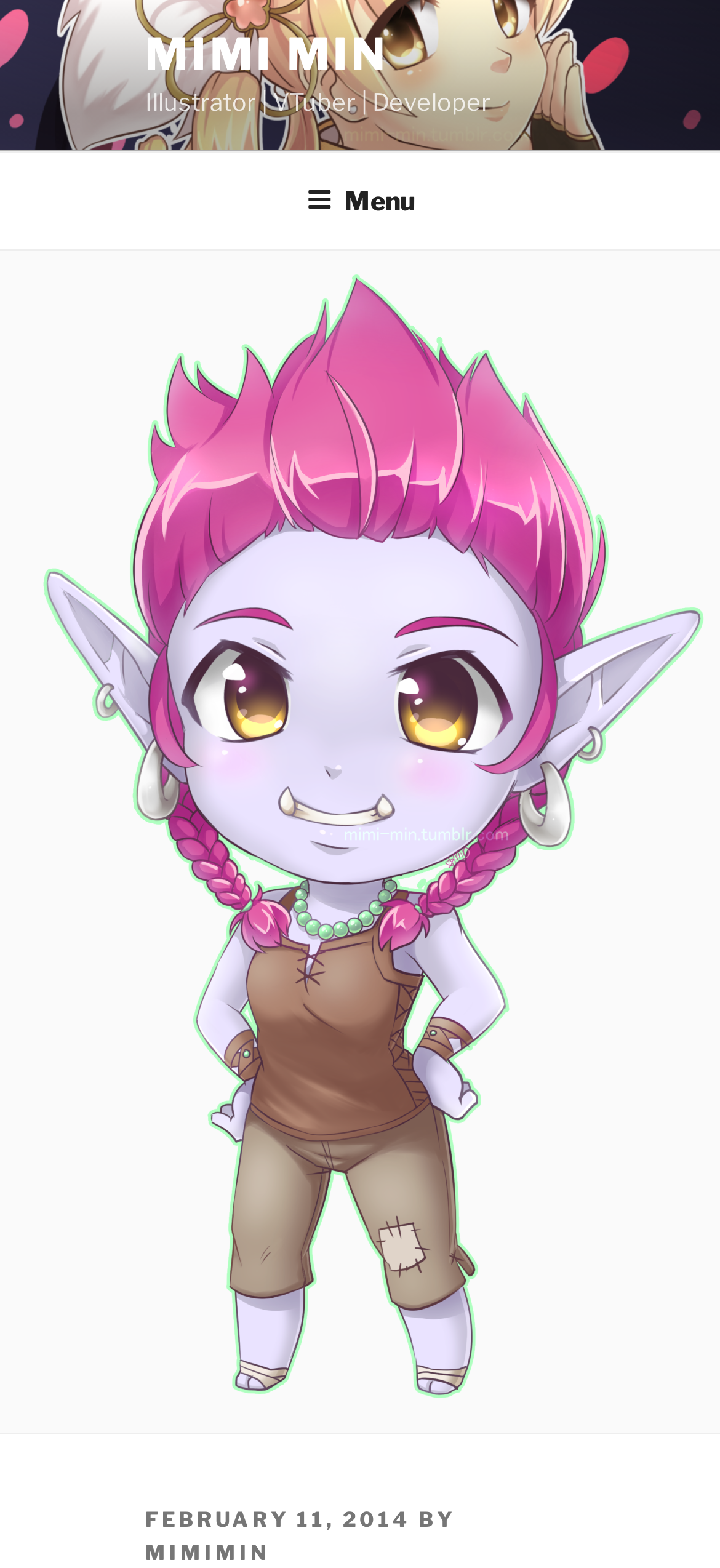Provide the bounding box coordinates of the HTML element described as: "Mimi Min". The bounding box coordinates should be four float numbers between 0 and 1, i.e., [left, top, right, bottom].

[0.202, 0.018, 0.539, 0.052]